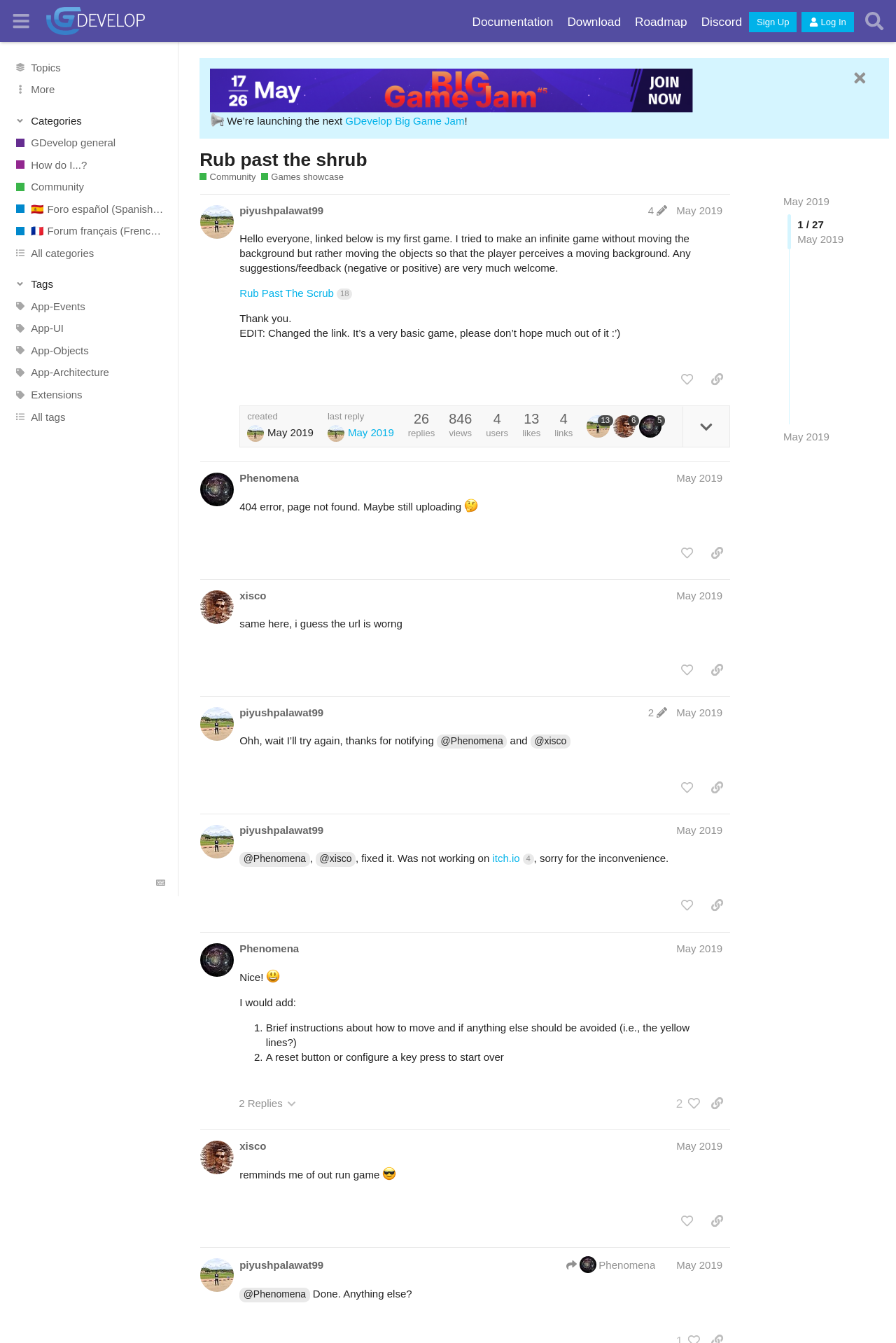Please find the bounding box coordinates of the element's region to be clicked to carry out this instruction: "Click on the 'like this post' button".

[0.752, 0.274, 0.781, 0.292]